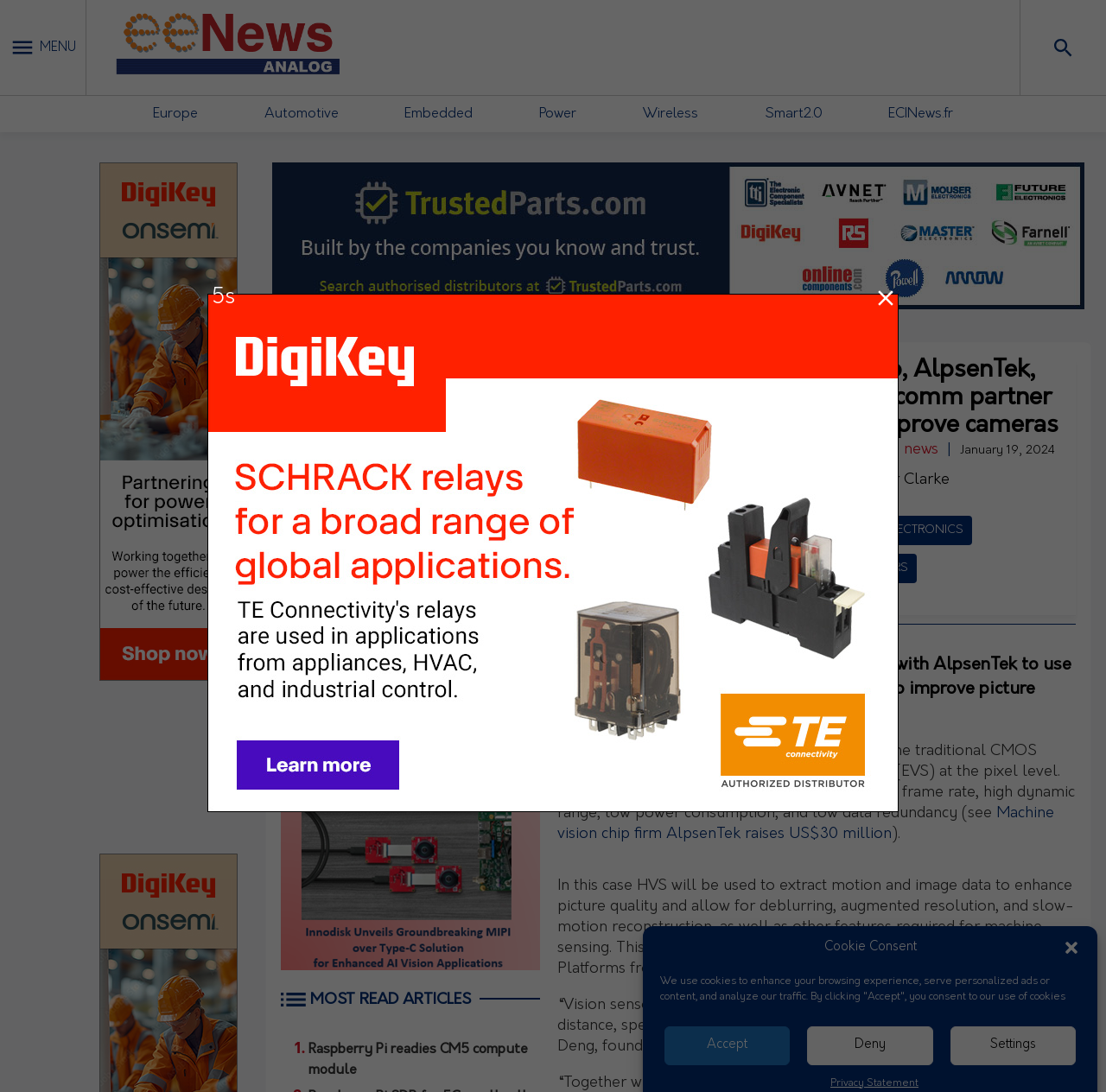Highlight the bounding box coordinates of the element that should be clicked to carry out the following instruction: "Read the news about Oppo, AlpsenTek, Qualcomm". The coordinates must be given as four float numbers ranging from 0 to 1, i.e., [left, top, right, bottom].

[0.504, 0.327, 0.73, 0.499]